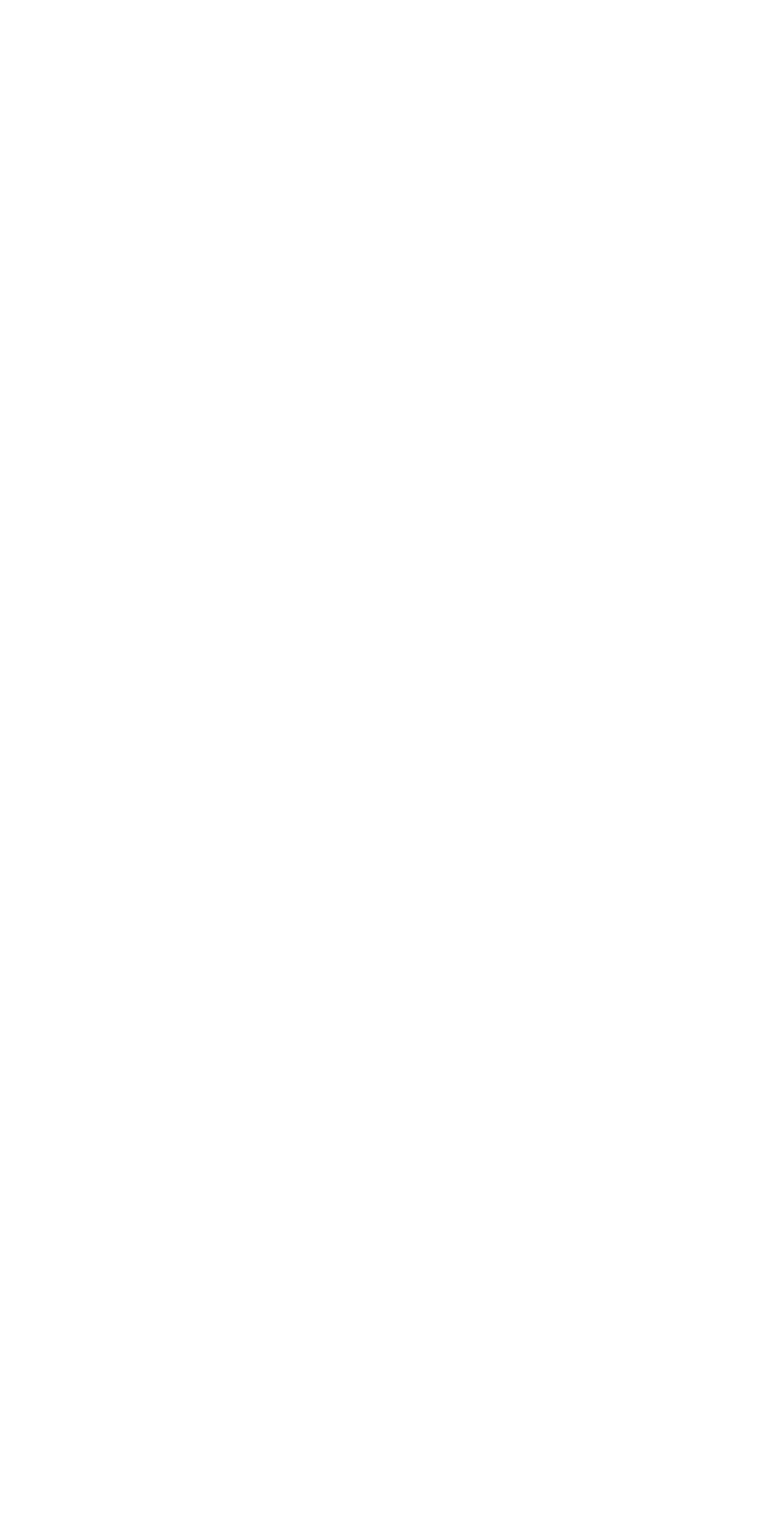Locate the bounding box coordinates of the clickable region to complete the following instruction: "Browse the Sports category."

None